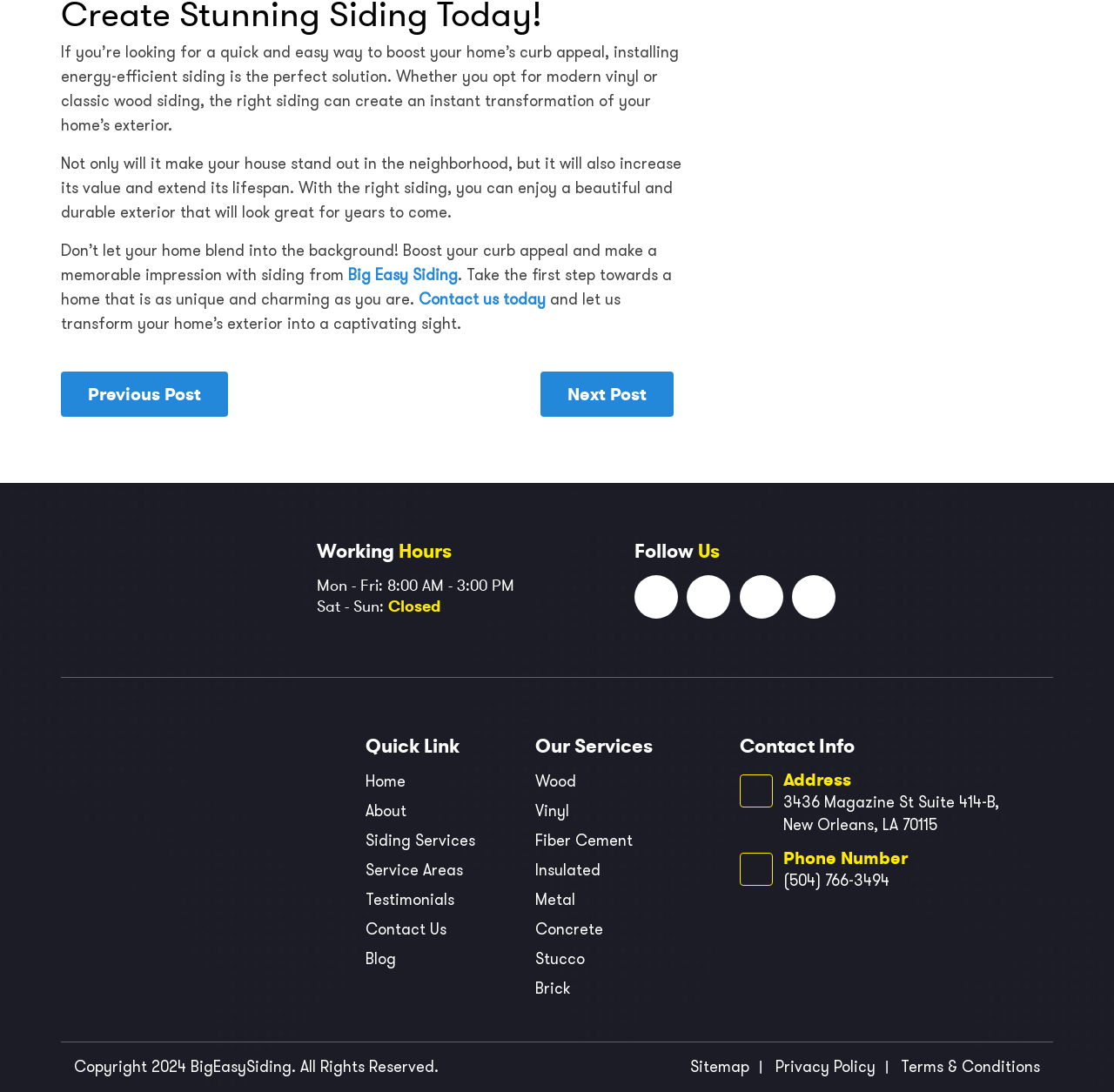Find the bounding box coordinates of the clickable area required to complete the following action: "Follow Big Easy Siding on social media".

[0.569, 0.527, 0.609, 0.567]